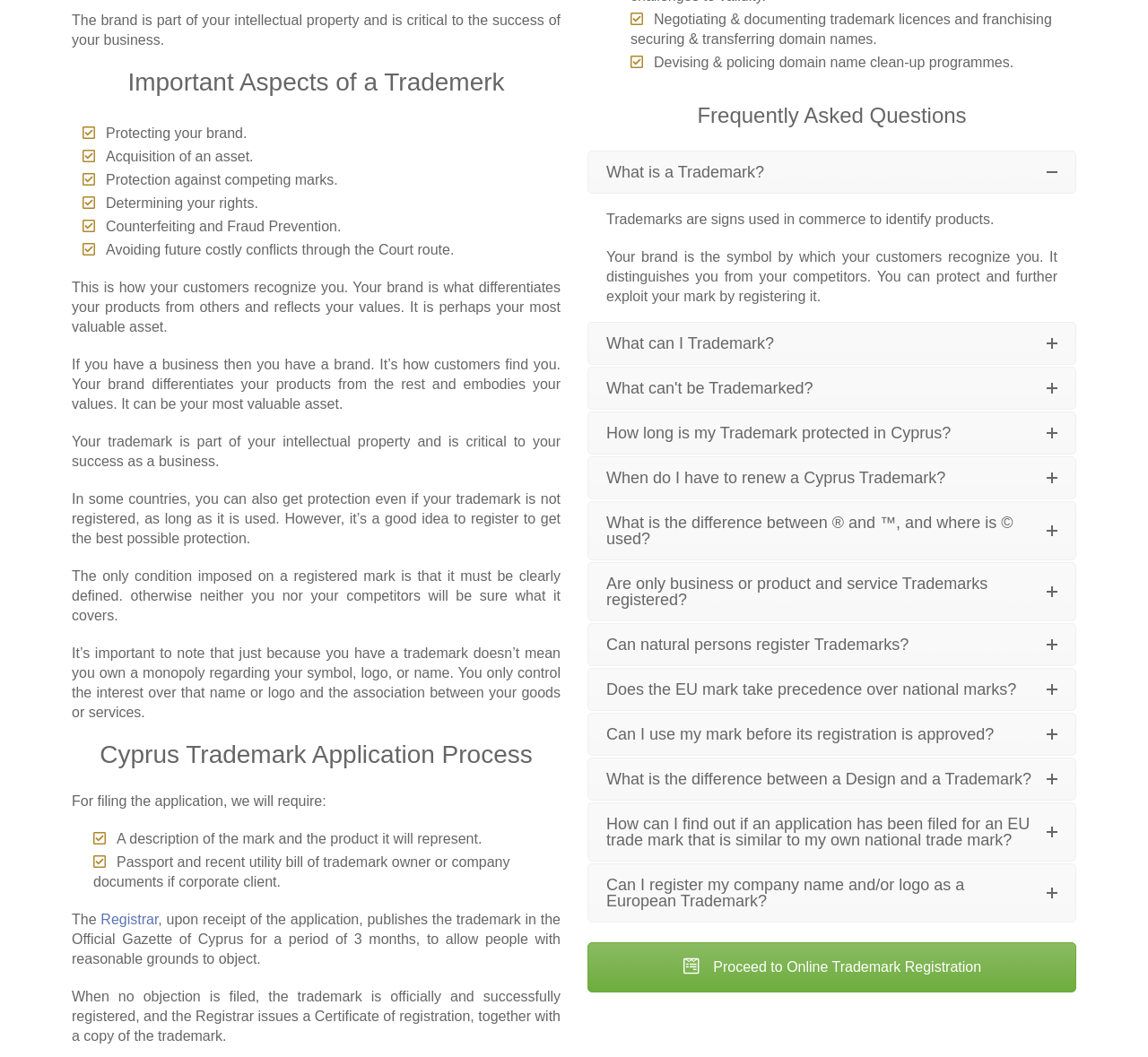Find and provide the bounding box coordinates for the UI element described with: "What can I Trademark?".

[0.512, 0.305, 0.937, 0.344]